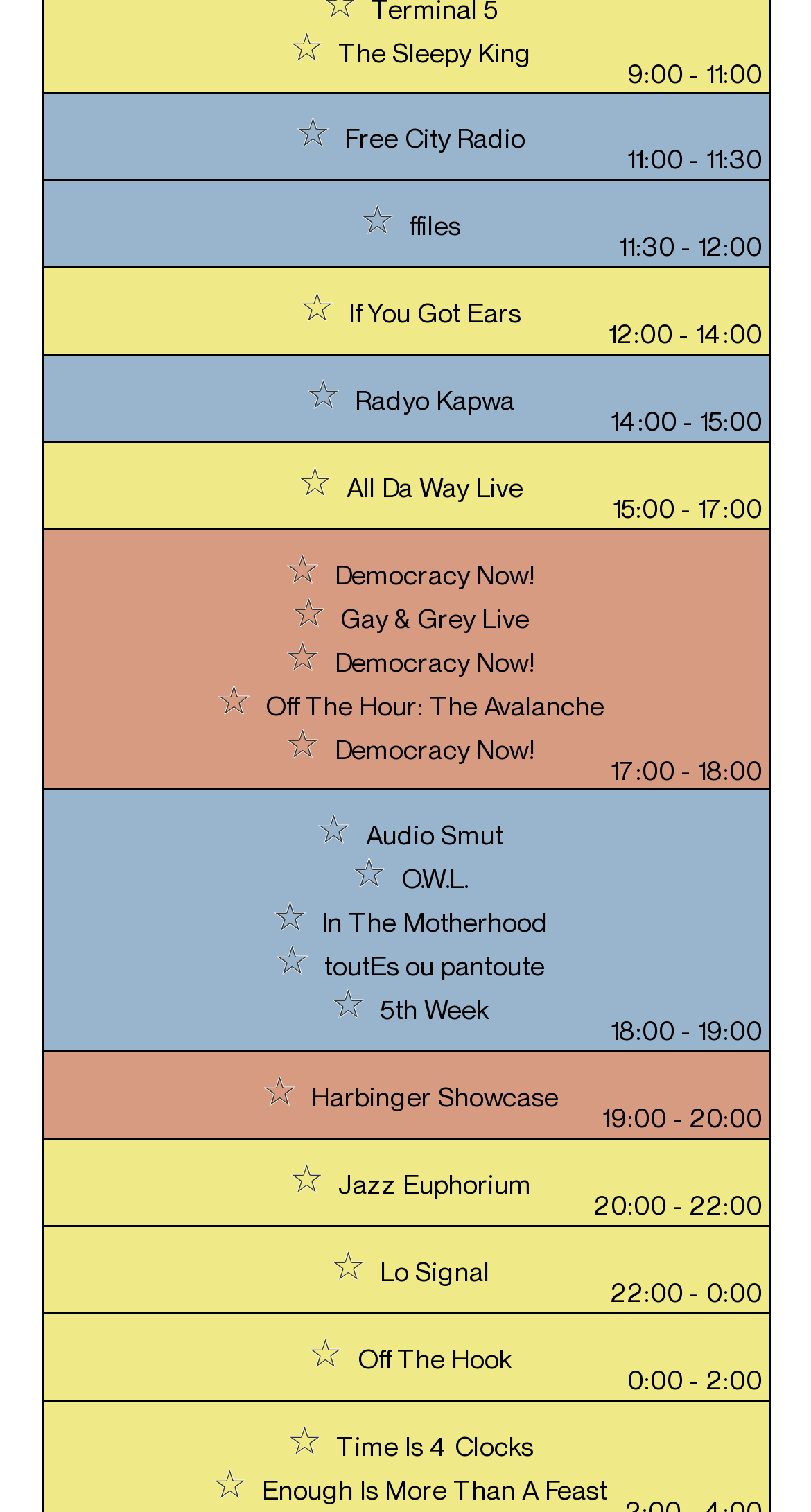Provide a one-word or short-phrase answer to the question:
How many shows are listed on this webpage?

39